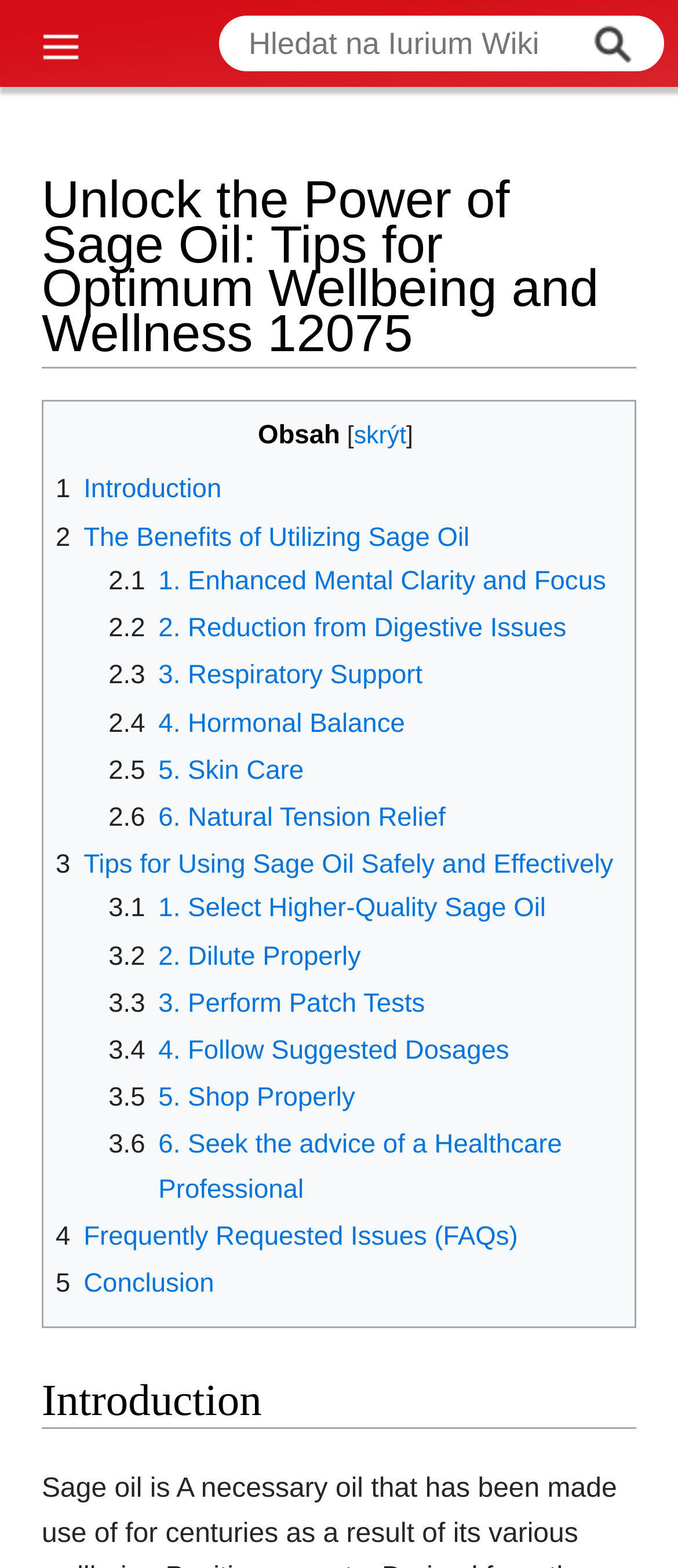Locate the UI element described by skrýt in the provided webpage screenshot. Return the bounding box coordinates in the format (top-left x, top-left y, bottom-right x, bottom-right y), ensuring all values are between 0 and 1.

[0.522, 0.27, 0.599, 0.288]